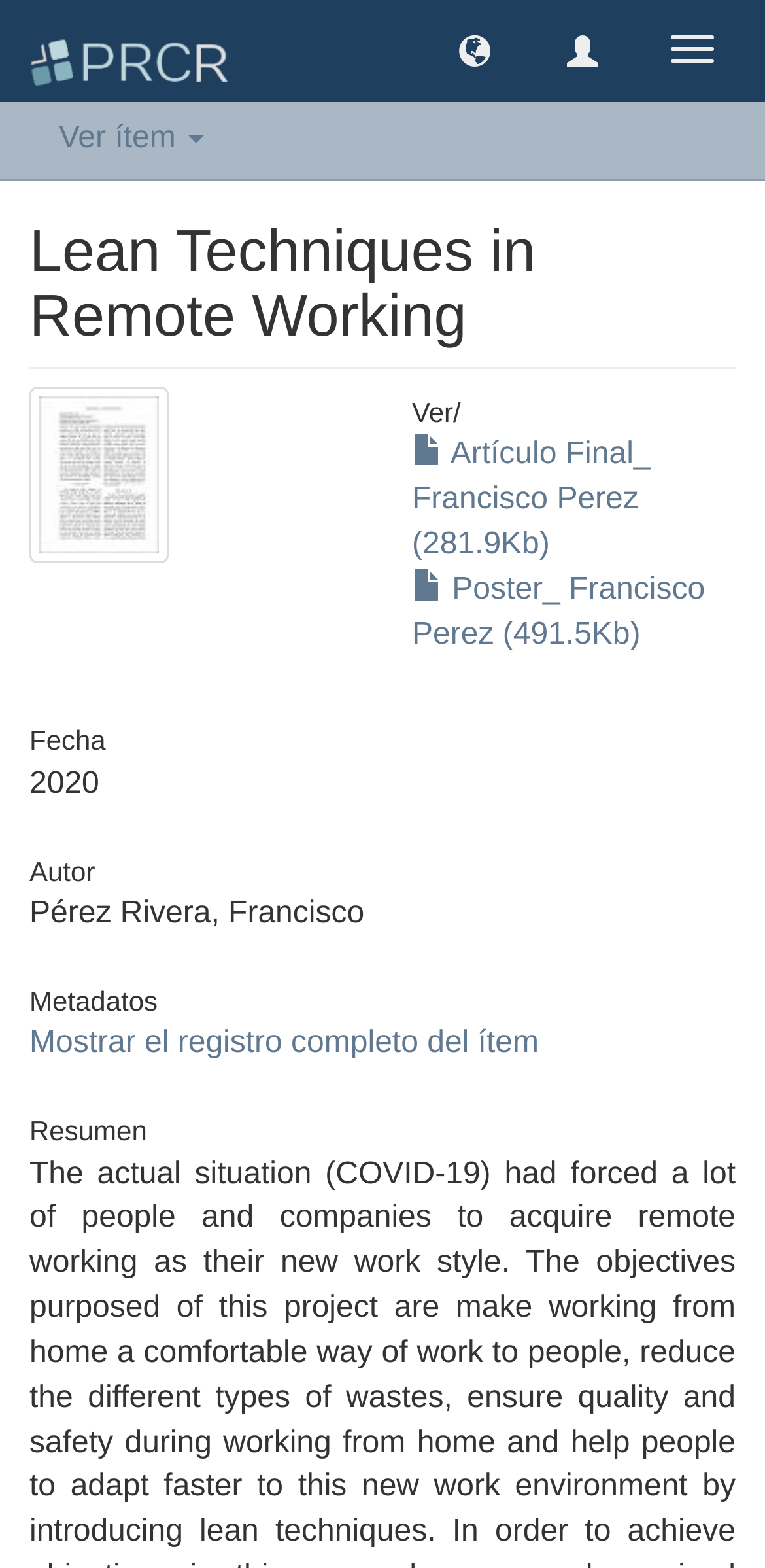How many links are available on this webpage?
Based on the image, answer the question with a single word or brief phrase.

5